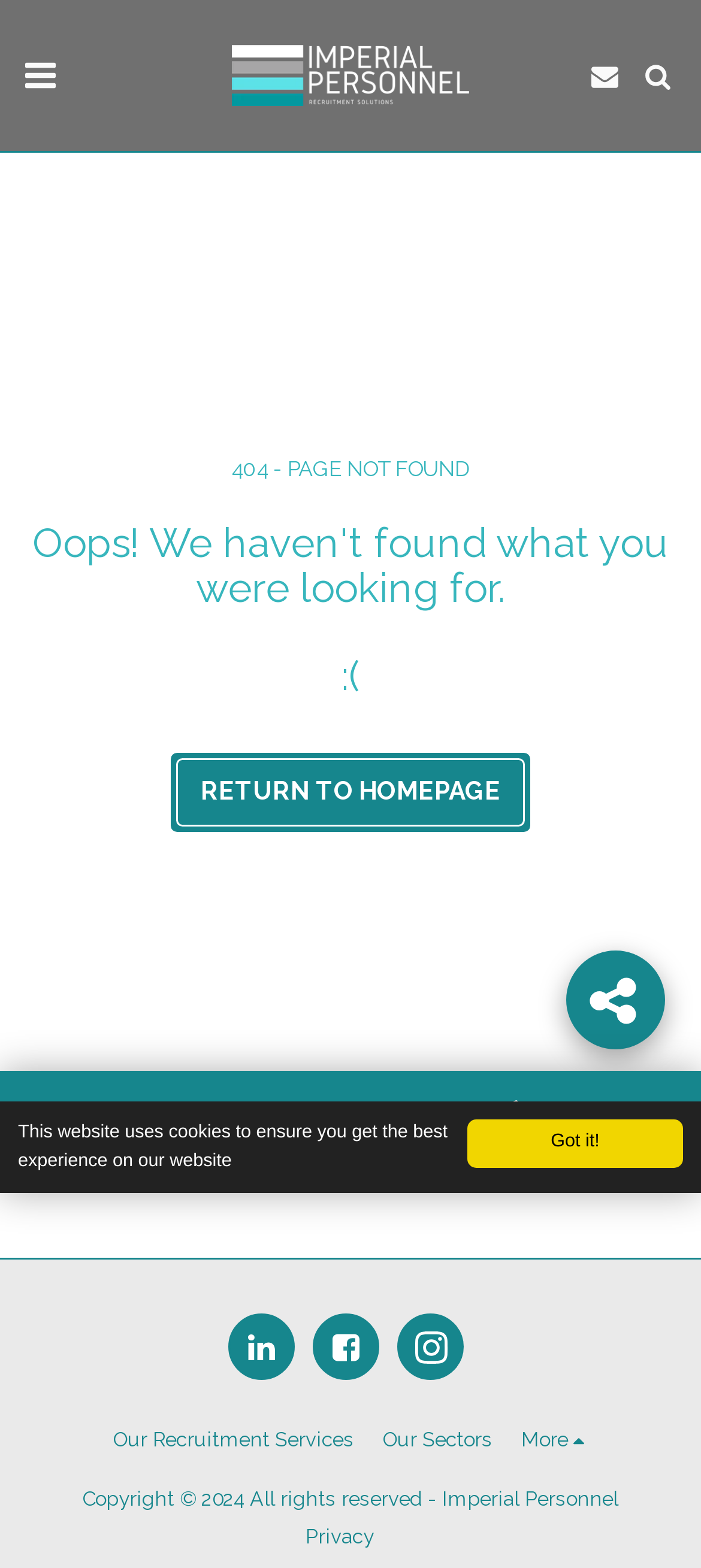How many social media links are there?
Based on the image content, provide your answer in one word or a short phrase.

4